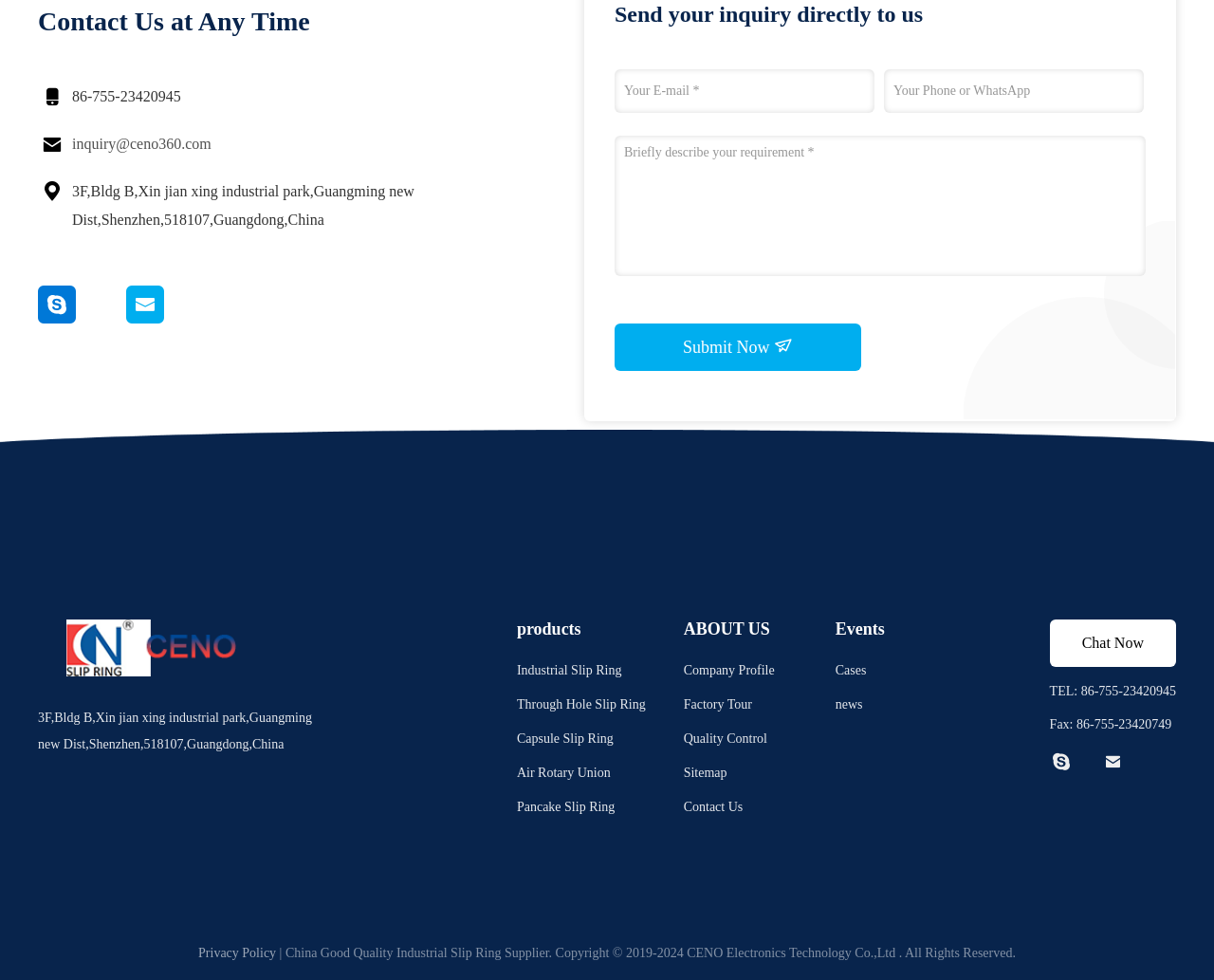Please determine the bounding box coordinates of the element's region to click for the following instruction: "Click the 'Chat Now' button".

[0.865, 0.632, 0.969, 0.681]